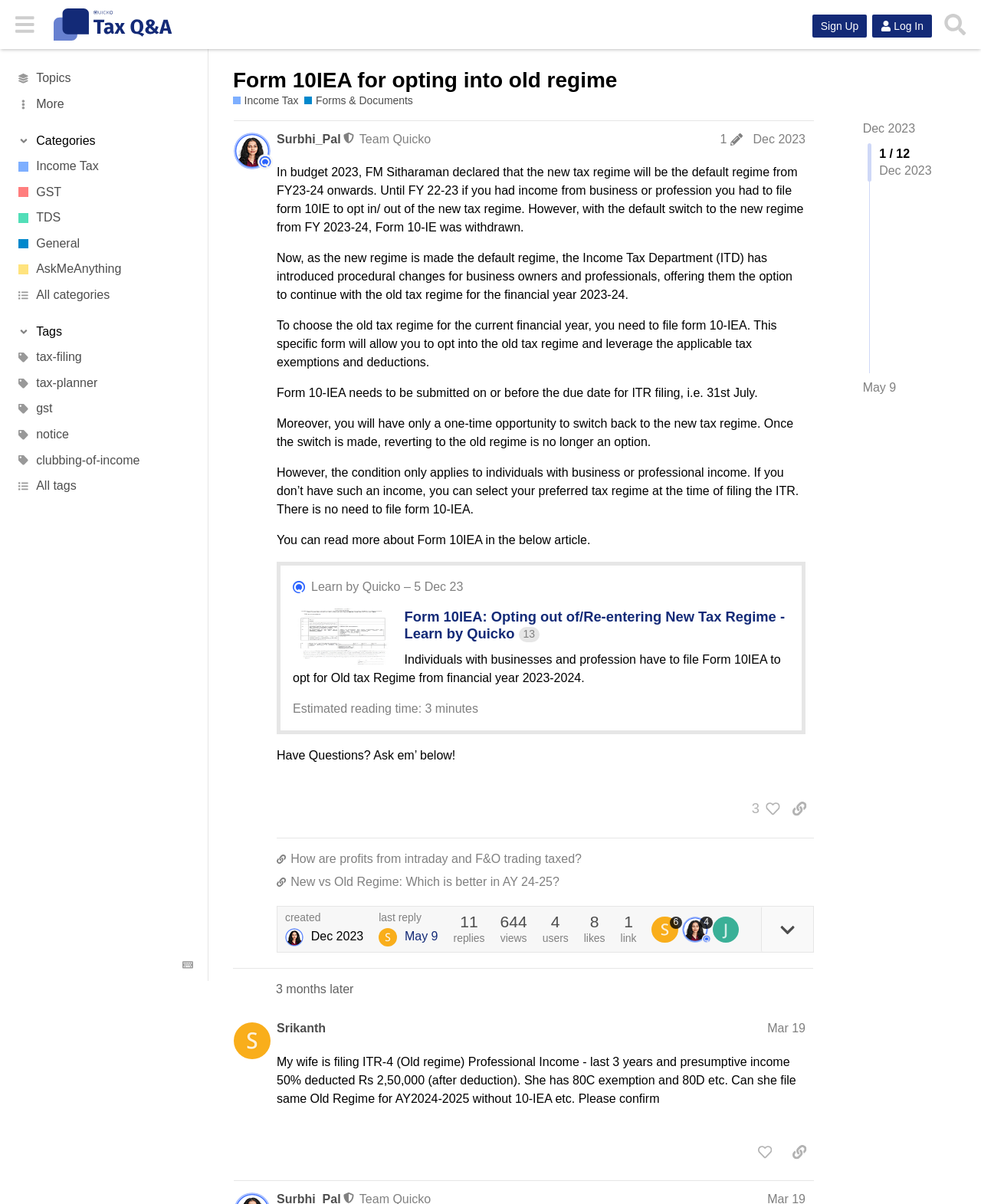Identify the bounding box coordinates of the specific part of the webpage to click to complete this instruction: "View the 'Income Tax' category".

[0.0, 0.128, 0.212, 0.149]